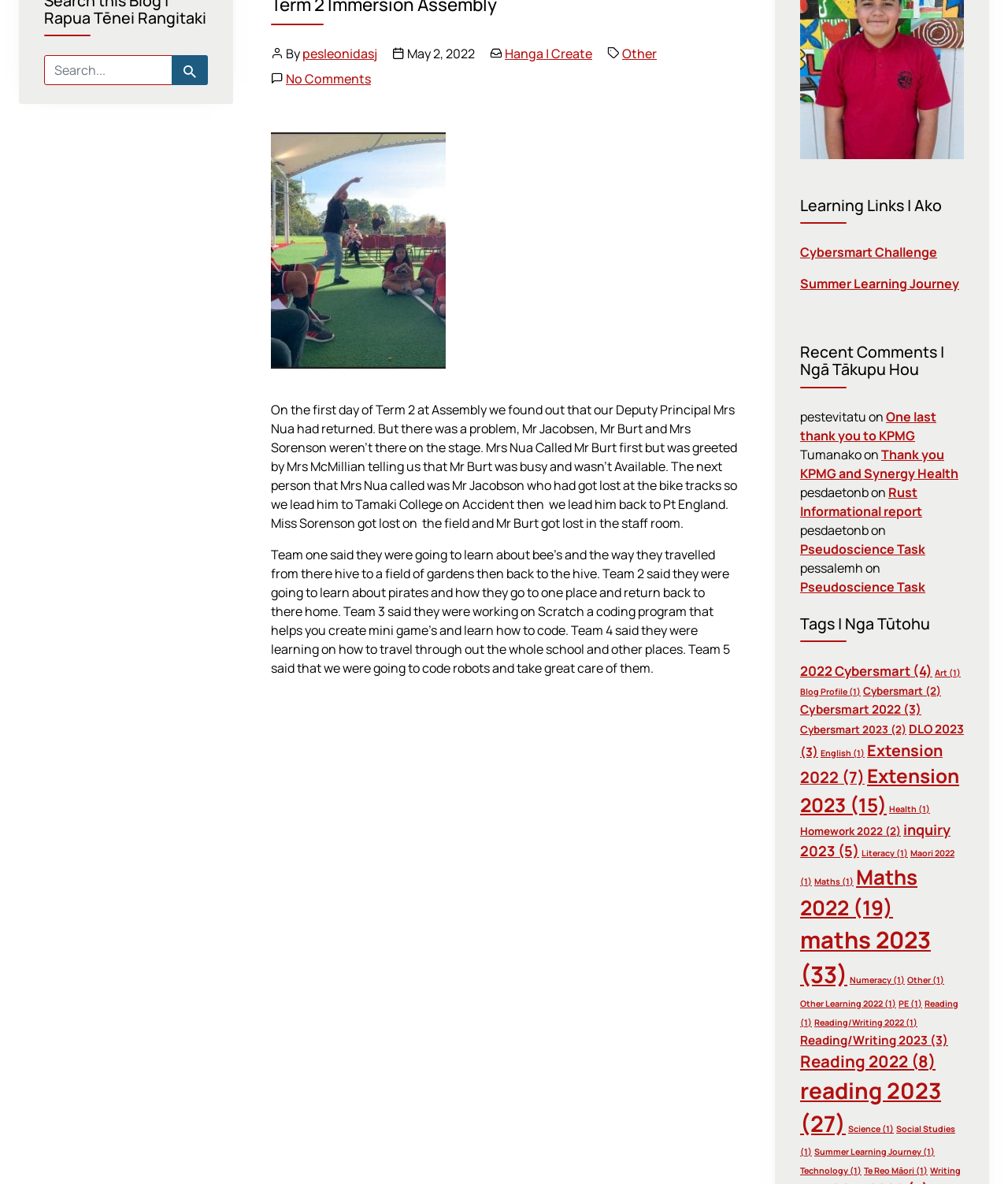What is the title of the blog post?
Can you give a detailed and elaborate answer to the question?

The title of the blog post is mentioned in the link 'No Comments on Term 2 Immersion Assembly', which indicates that the title of the blog post is 'No Comments on Term 2 Immersion Assembly'.